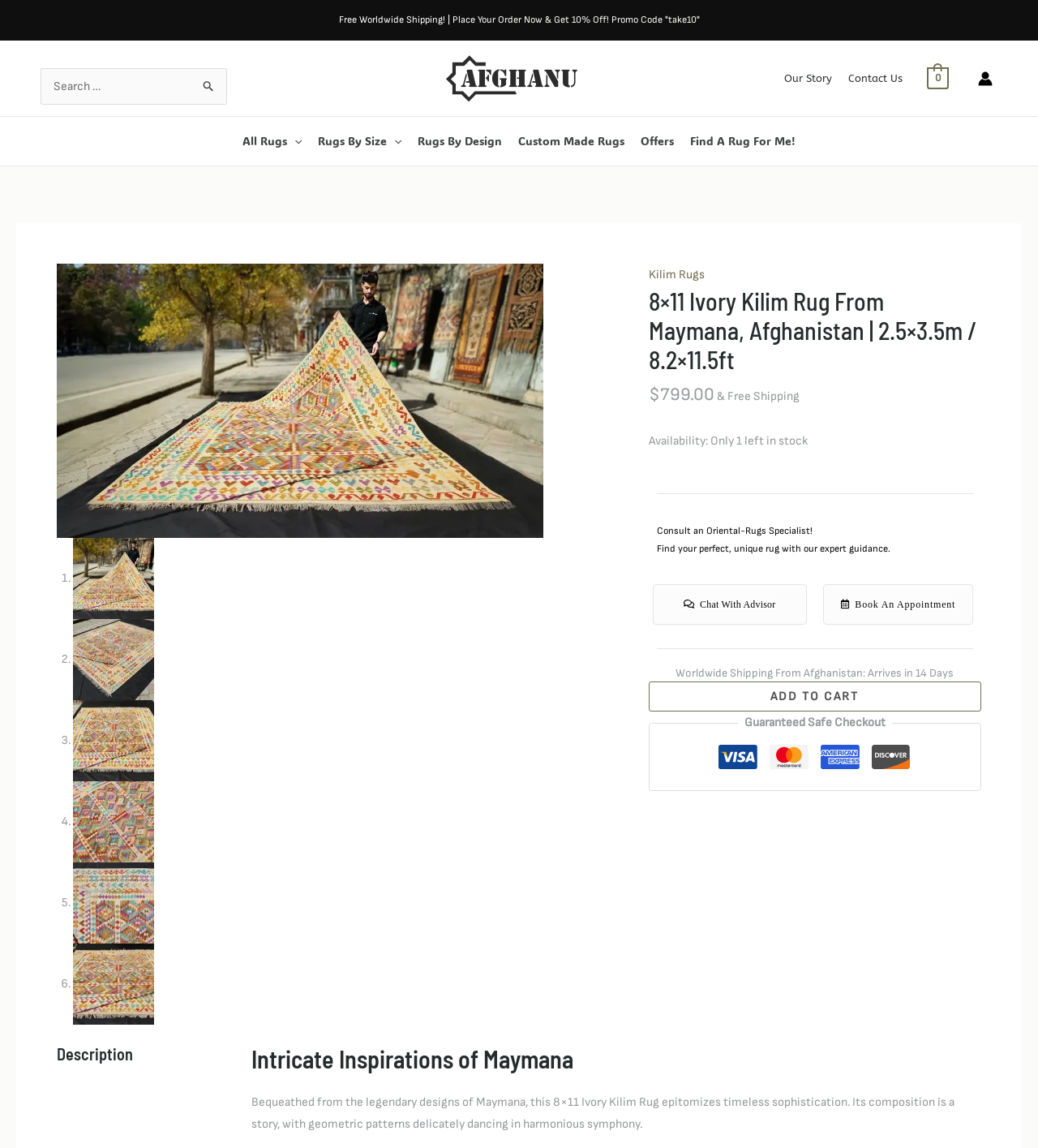Locate the bounding box coordinates of the clickable region to complete the following instruction: "View shopping cart."

[0.893, 0.061, 0.914, 0.075]